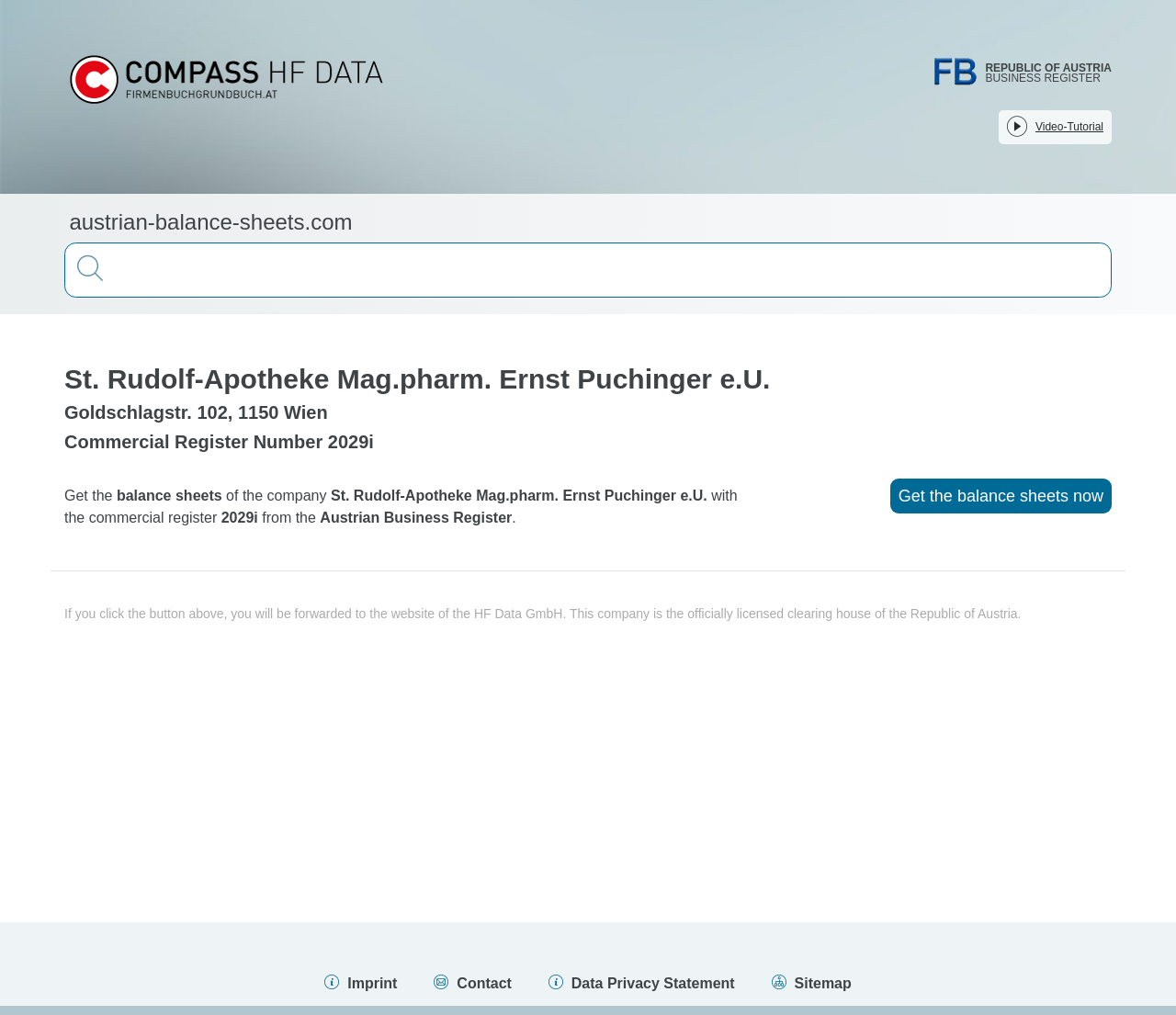What is the purpose of the button?
Please answer the question with as much detail and depth as you can.

I found the purpose of the button by looking at the link element with the text 'Get the balance sheets now'. This link is likely to be a button that allows users to retrieve the balance sheets of the company.